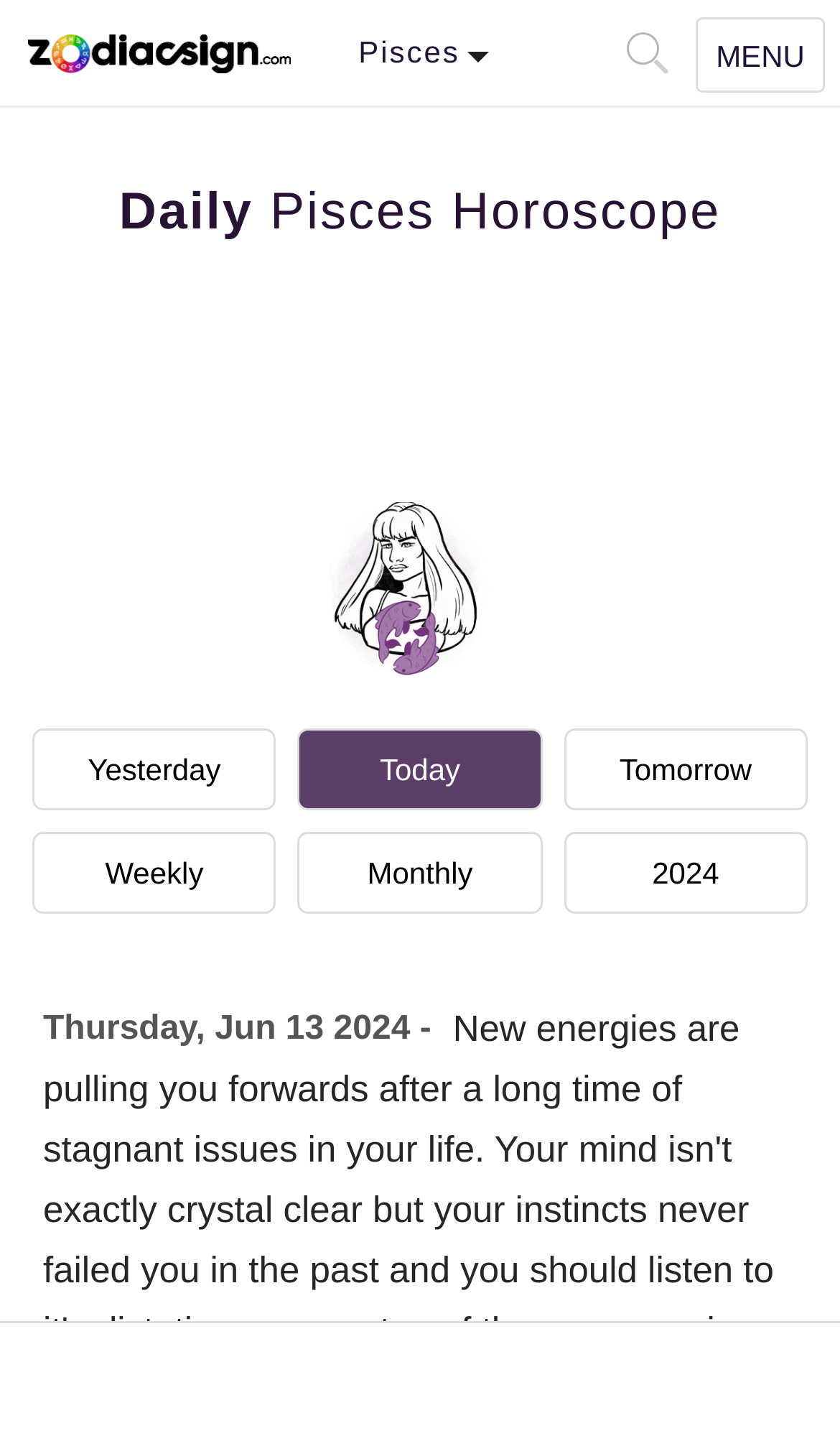Please provide the bounding box coordinates for the element that needs to be clicked to perform the following instruction: "toggle navigation menu". The coordinates should be given as four float numbers between 0 and 1, i.e., [left, top, right, bottom].

[0.828, 0.012, 0.982, 0.065]